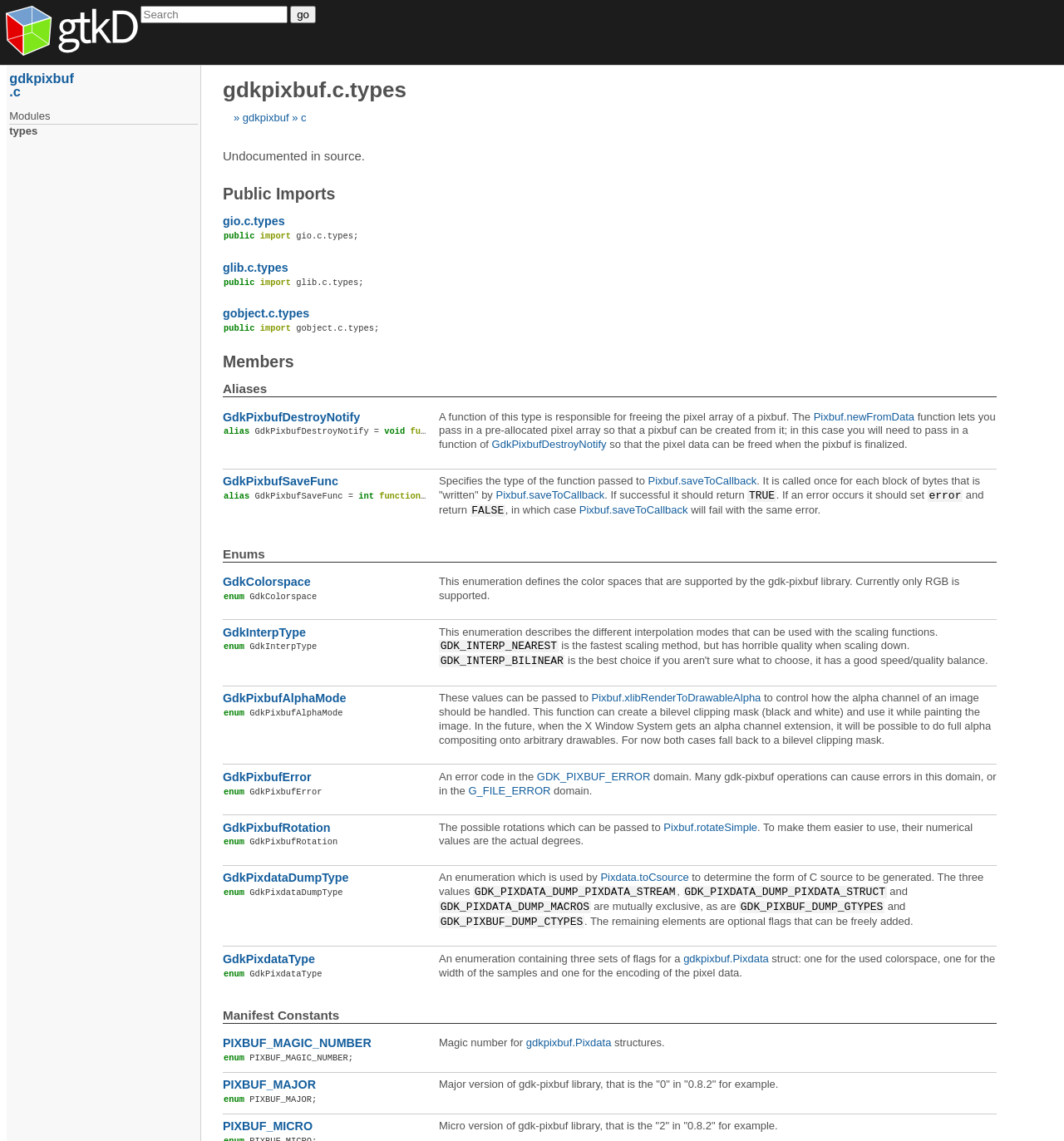What is the name of the current webpage?
Please answer the question with a single word or phrase, referencing the image.

gdkpixbuf.c.types